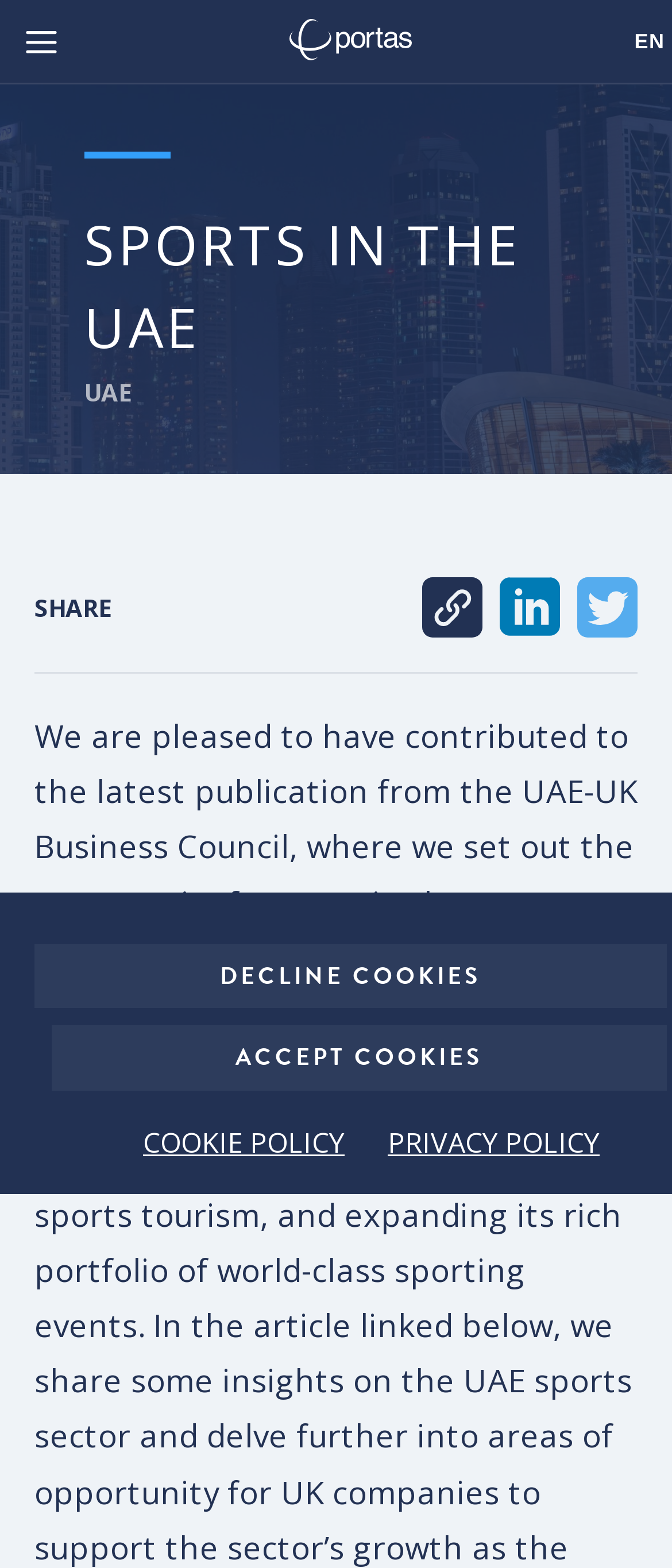What is the purpose of the publication?
Please respond to the question with a detailed and informative answer.

I found the answer by reading the static text that mentions 'the latest publication from the UAE-UK Business Council, where we set out the opportunity for sport in the UAE', which suggests that the purpose of the publication is to set out the opportunity for sport in the UAE.